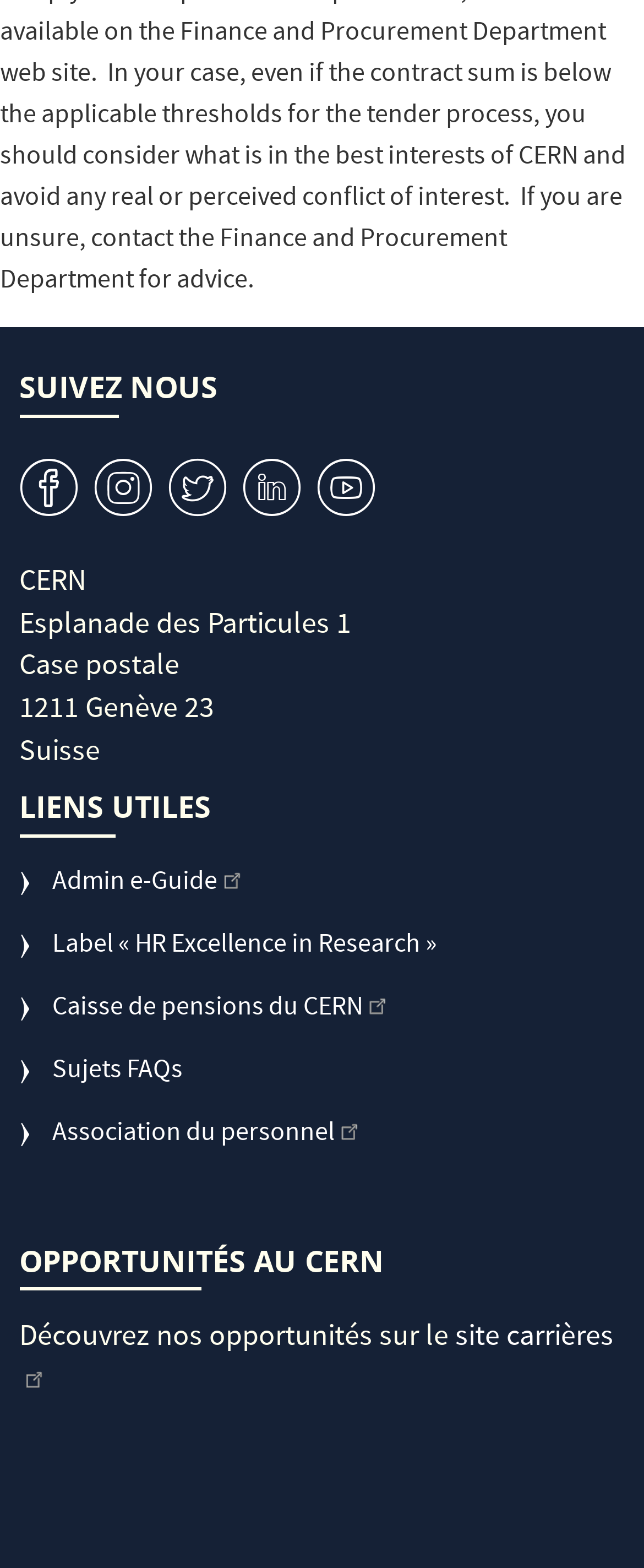Determine the coordinates of the bounding box that should be clicked to complete the instruction: "Read about HR Excellence in Research". The coordinates should be represented by four float numbers between 0 and 1: [left, top, right, bottom].

[0.03, 0.592, 0.679, 0.632]